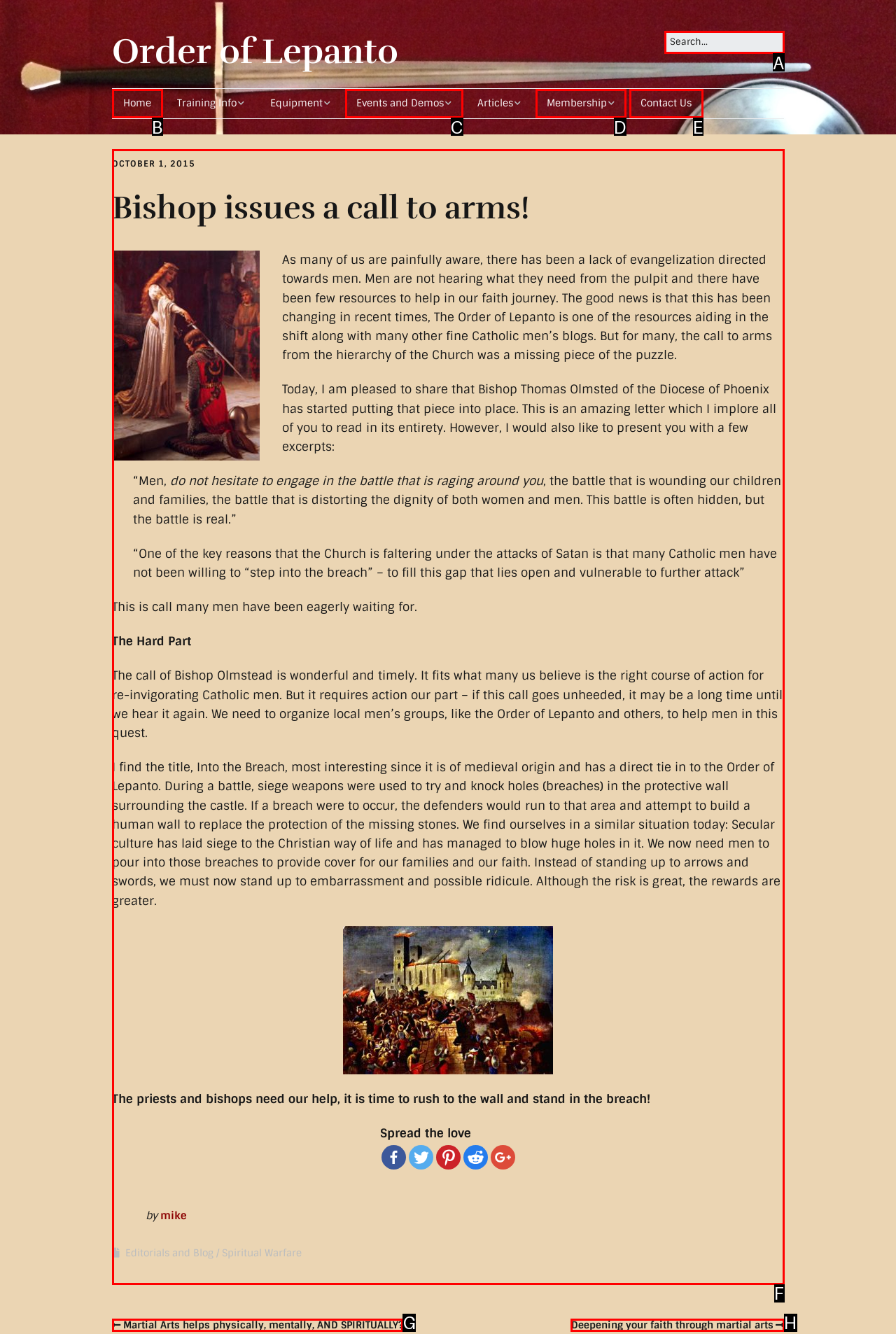For the task "Read the article", which option's letter should you click? Answer with the letter only.

F